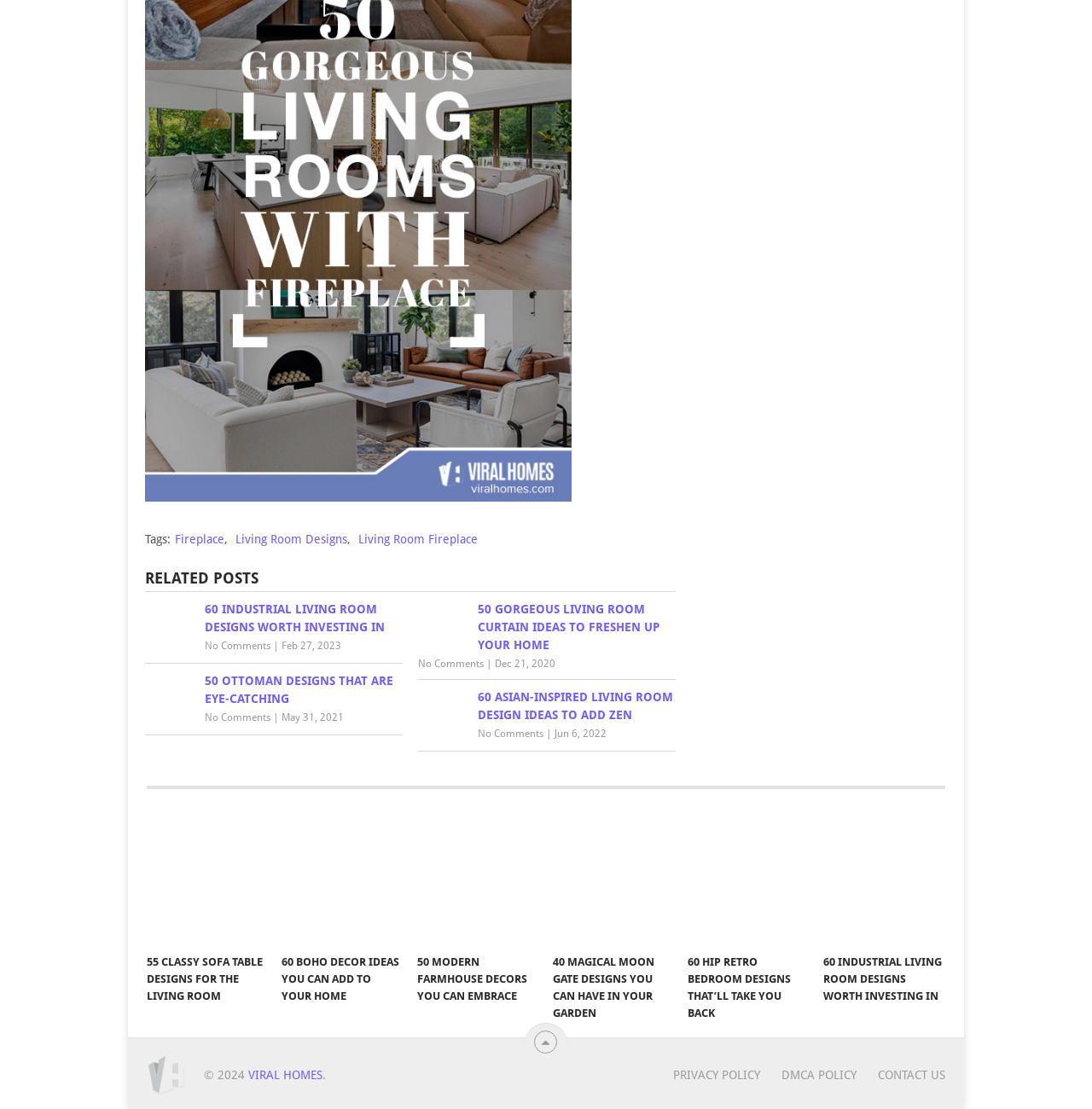Determine the bounding box coordinates of the target area to click to execute the following instruction: "Read 'PRIVACY POLICY'."

[0.617, 0.963, 0.696, 0.975]